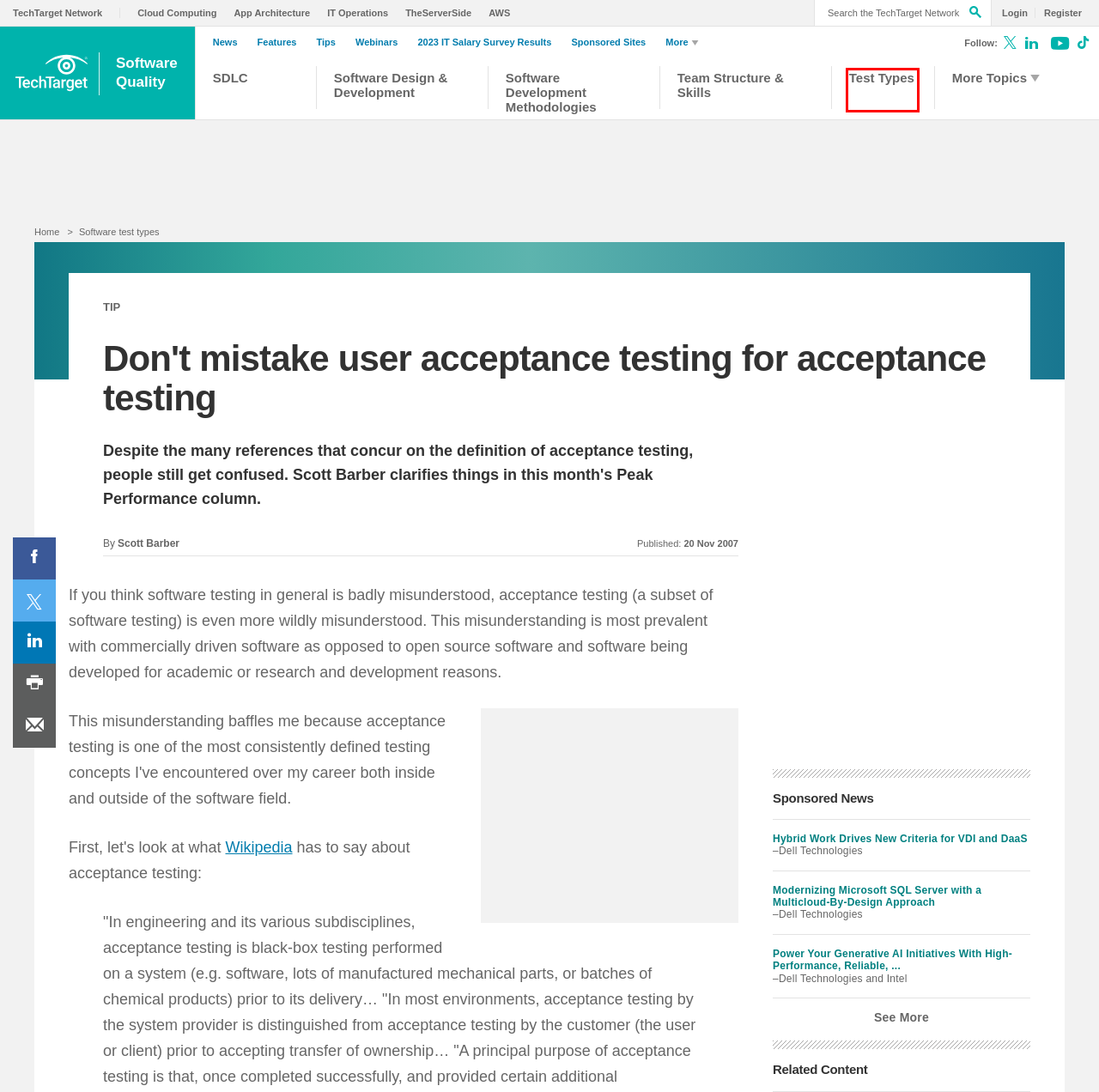Provided is a screenshot of a webpage with a red bounding box around an element. Select the most accurate webpage description for the page that appears after clicking the highlighted element. Here are the candidates:
A. Power Your Generative AI Initiatives With High-Performance, Reliable, Energy-Efficient Servers
B. Software Quality Information, News and Tips from TechTarget
C. Software Quality Features from TechTarget
D. Cloud Computing Information, News and Tips from TechTarget
E. Software test types | Resources and Information from TechTarget
F. 2023 IT Salaries and Careers Infographic: North America
G. Software Quality Sponsored Communities
H. Software design and development | Resources and Information from TechTarget

E